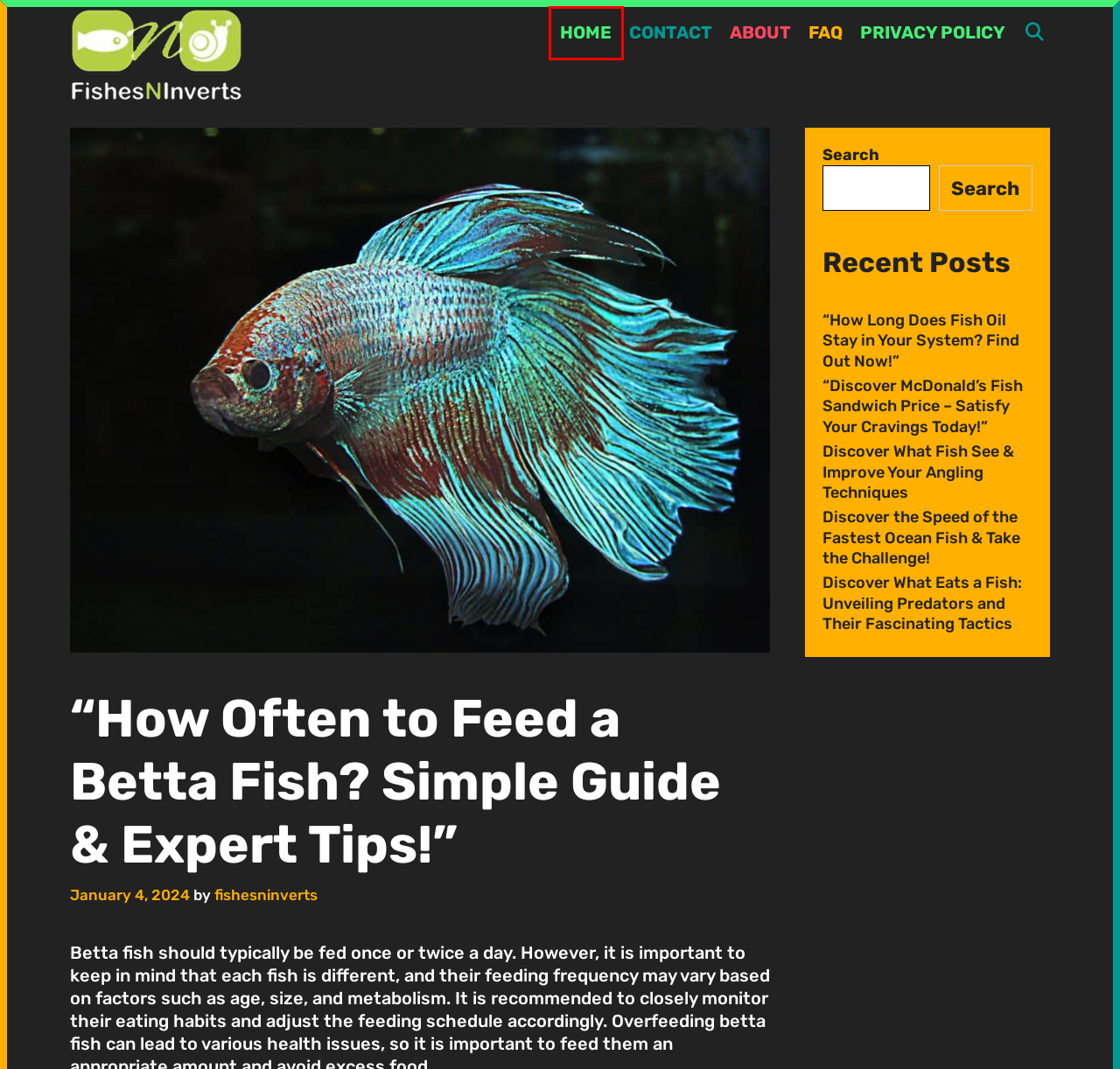View the screenshot of the webpage containing a red bounding box around a UI element. Select the most fitting webpage description for the new page shown after the element in the red bounding box is clicked. Here are the candidates:
A. fishesninverts - Fish N Inverts
B. About: fishesninverts.com - Fish N Inverts
C. Discover the Speed of the Fastest Ocean Fish & Take the Challenge! - Fish N Inverts
D. "How Long Does Fish Oil Stay in Your System? Find Out Now!" - Fish N Inverts
E. Frequently Asked Questions (FAQs) - Fish N Inverts
F. Discover What Fish See & Improve Your Angling Techniques - Fish N Inverts
G. Fish N Inverts -
H. Discover What Eats a Fish: Unveiling Predators and Their Fascinating Tactics - Fish N Inverts

G